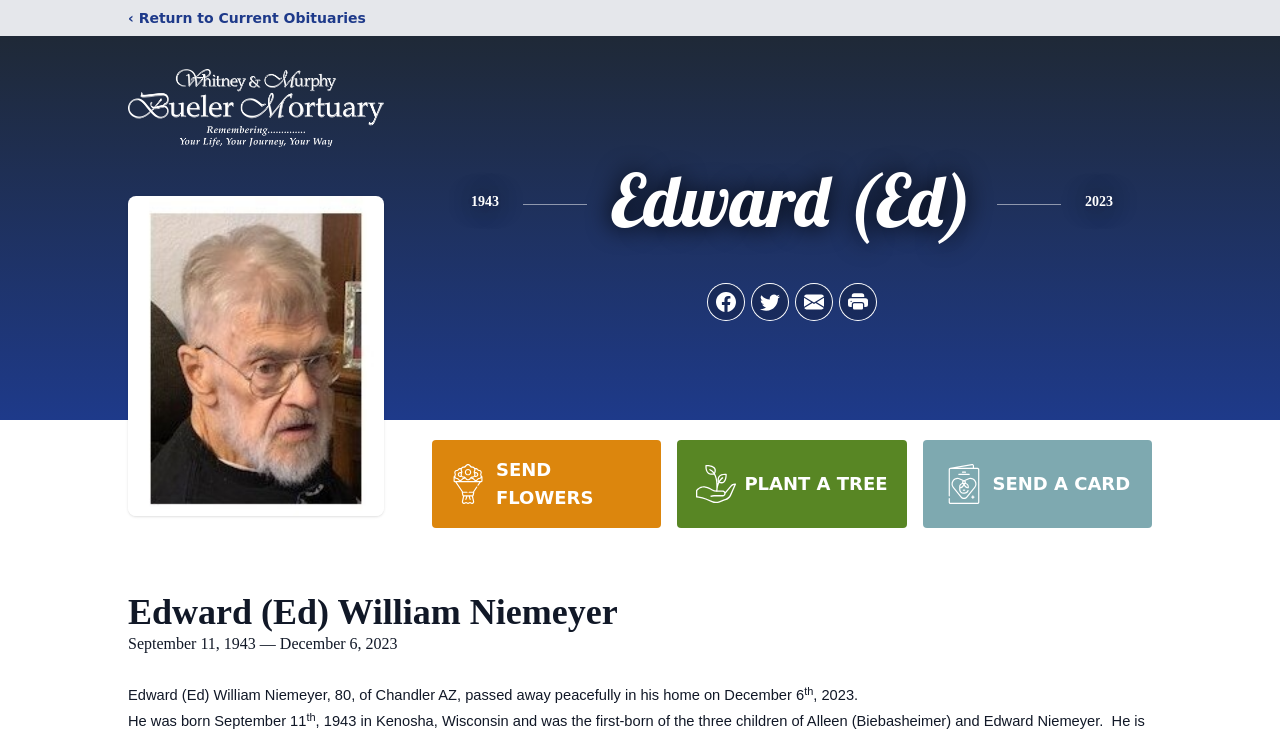Find the bounding box coordinates for the element that must be clicked to complete the instruction: "Click the 'Print Obituary' button". The coordinates should be four float numbers between 0 and 1, indicated as [left, top, right, bottom].

[0.656, 0.389, 0.684, 0.438]